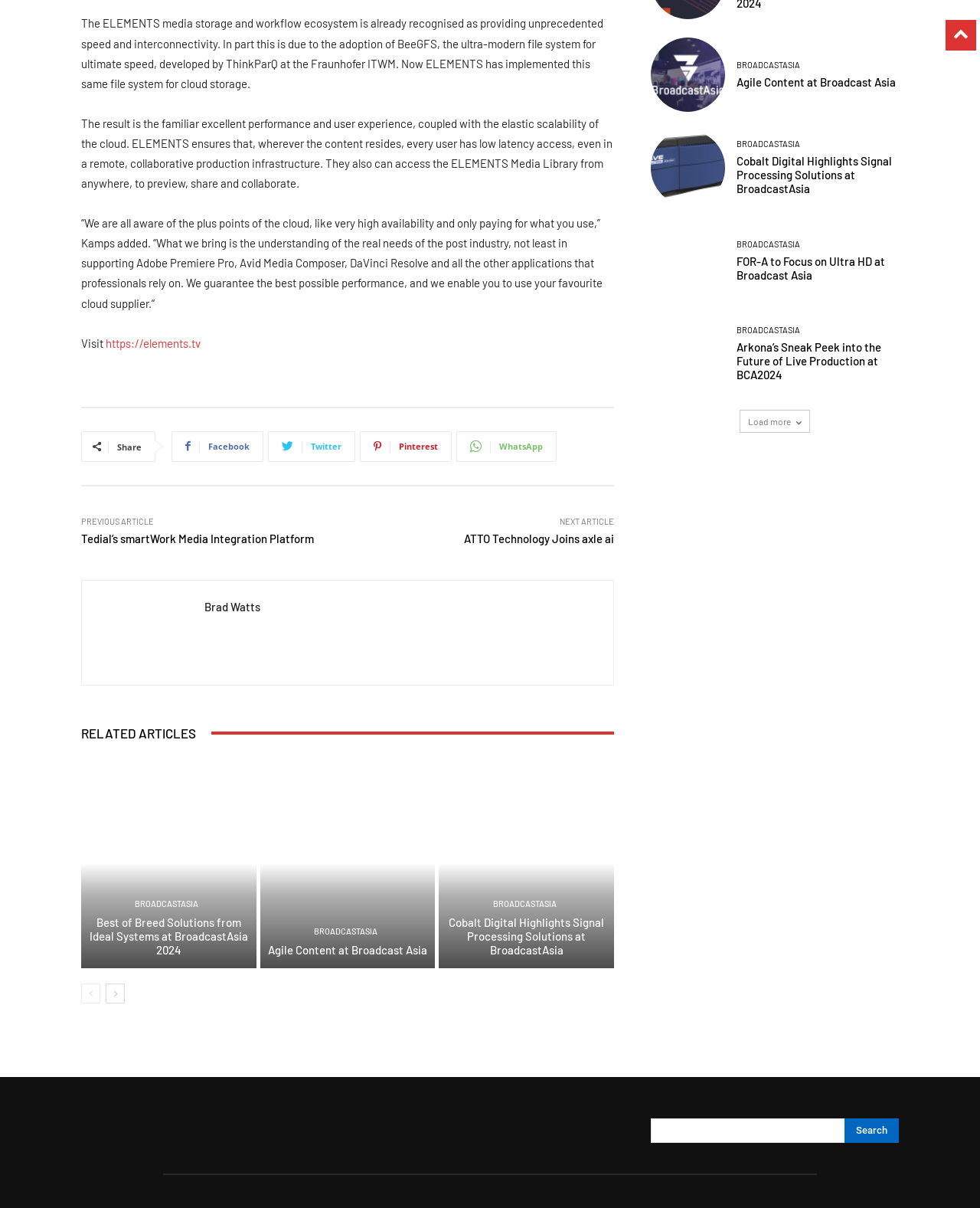Provide a single word or phrase answer to the question: 
What is the name of the author mentioned on the webpage?

Brad Watts